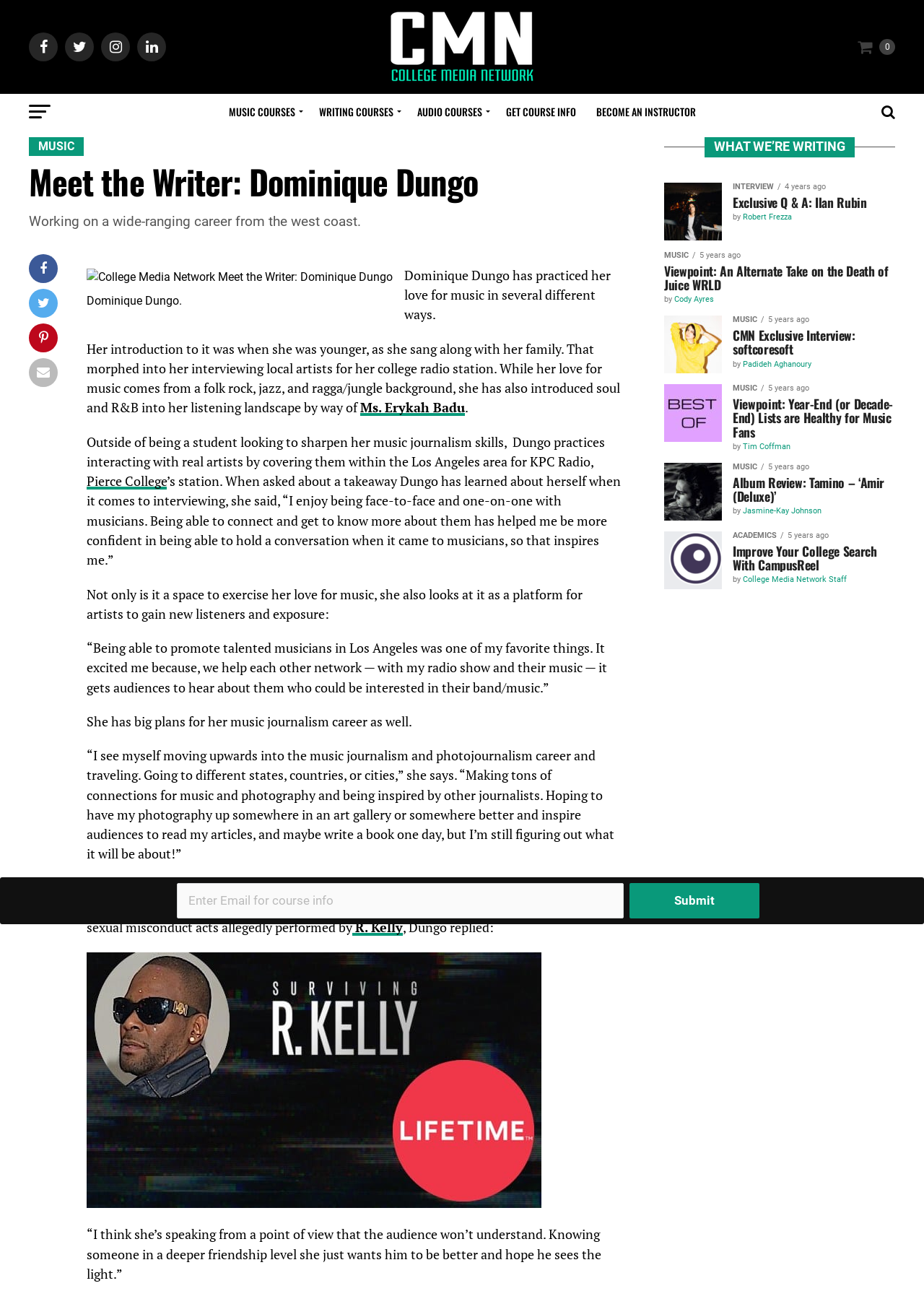Explain the webpage in detail.

The webpage is about Dominique Dungo, a writer and music journalist. At the top, there is a header with the title "Meet the Writer: Dominique Dungo" and a link to "College Media Network". Below the header, there are five links to different courses: "MUSIC COURSES", "WRITING COURSES", "AUDIO COURSES", "GET COURSE INFO", and "BECOME AN INSTRUCTOR".

The main content of the page is a biographical article about Dominique Dungo. There is a heading "MUSIC" and a subheading "Meet the Writer: Dominique Dungo". The article describes Dungo's background in music, her experience in interviewing local artists, and her plans for her music journalism career. There are also quotes from Dungo about her thoughts on the music industry and her experiences.

The article is accompanied by two images of Dungo, one at the top and one at the bottom of the page. There are also several links to other articles and interviews on the College Media Network website, including an exclusive Q&A with Ilan Rubin and album reviews.

On the right side of the page, there is a section titled "WHAT WE'RE WRITING" with links to several articles, including "Viewpoint: An Alternate Take on the Death of Juice WRLD", "CMN Exclusive Interview: softcoresoft", and "Album Review: Tamino – ‘Amir (Deluxe)’". Each article has a heading, a brief description, and a link to the full article.